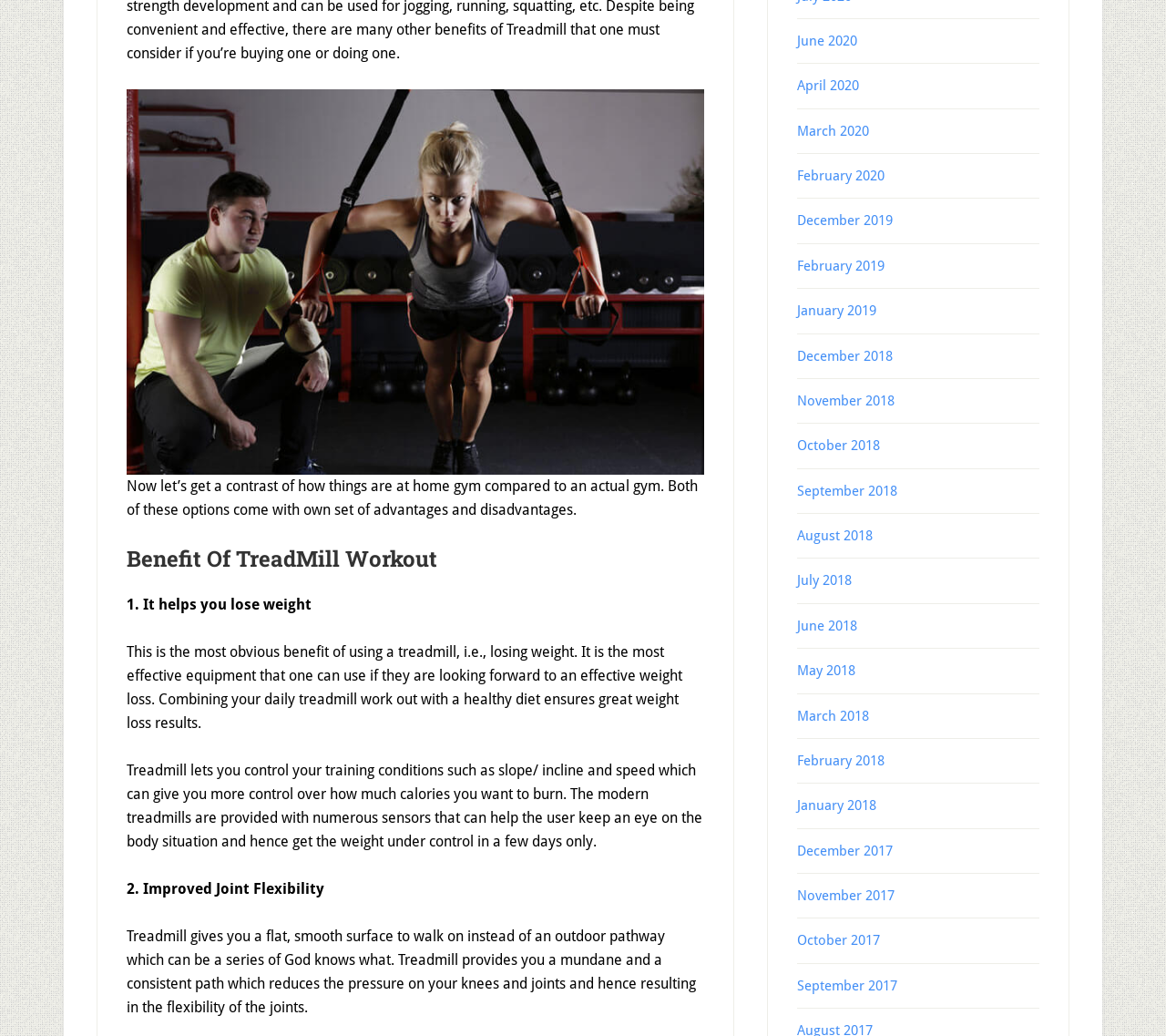How many benefits of treadmill workout are listed?
Examine the image and provide an in-depth answer to the question.

The webpage lists at least two benefits of treadmill workout, which are 'It helps you lose weight' and 'Improved Joint Flexibility', as indicated by the numbered list.